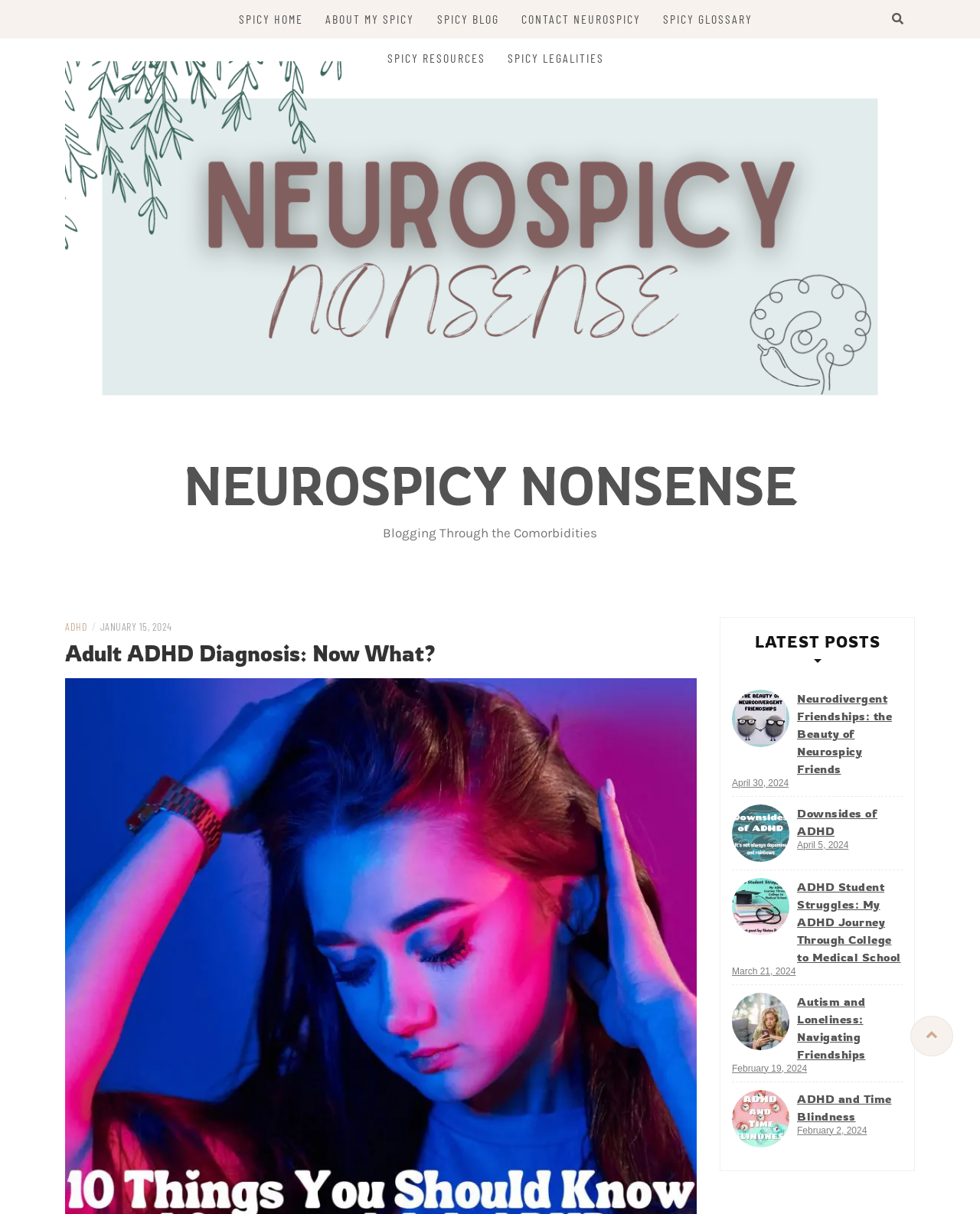Please identify the bounding box coordinates of the clickable area that will fulfill the following instruction: "Learn more about ADHD and Time Blindness". The coordinates should be in the format of four float numbers between 0 and 1, i.e., [left, top, right, bottom].

[0.747, 0.898, 0.805, 0.945]